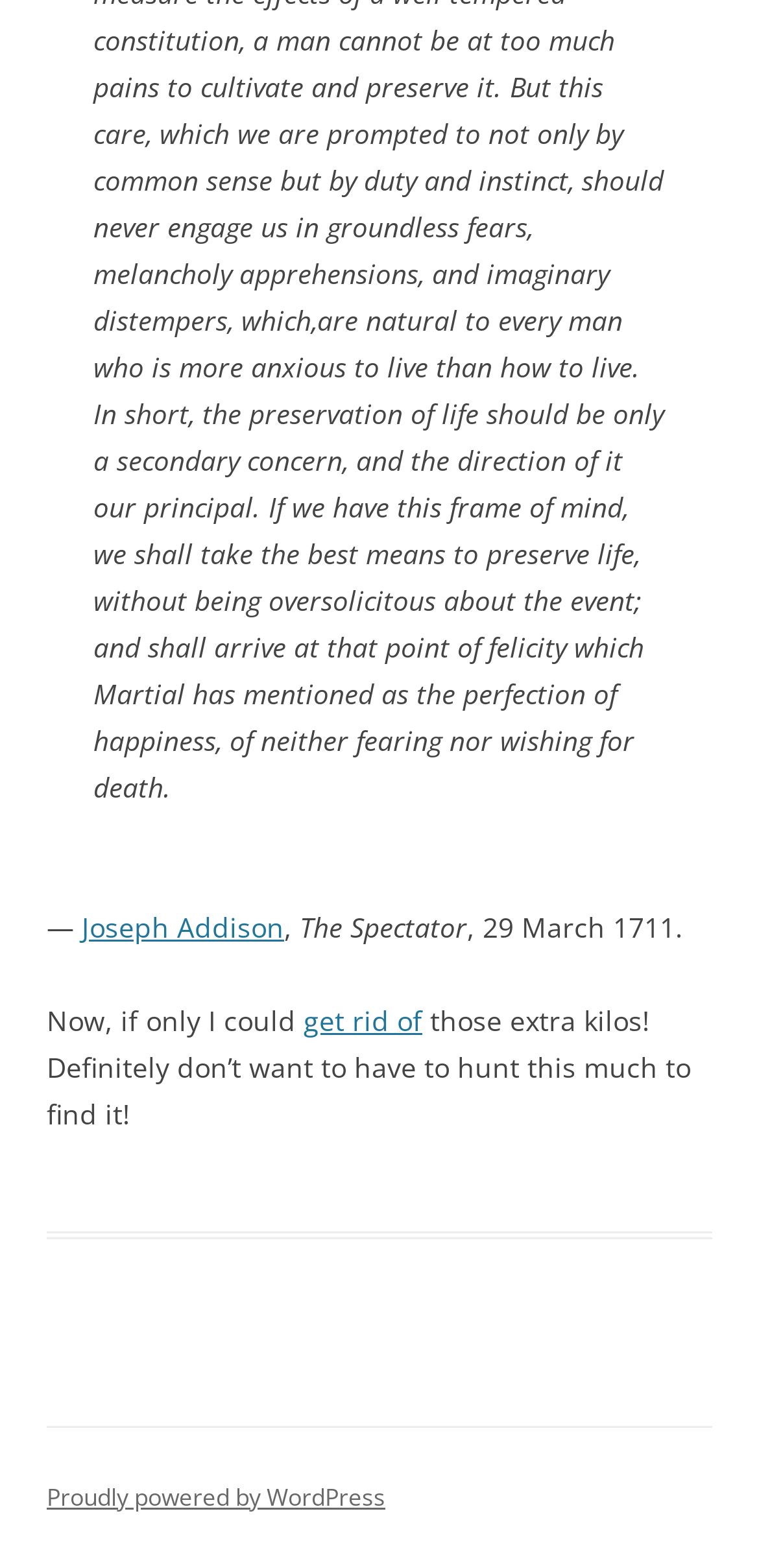Who is the author mentioned?
Using the image, answer in one word or phrase.

Joseph Addison